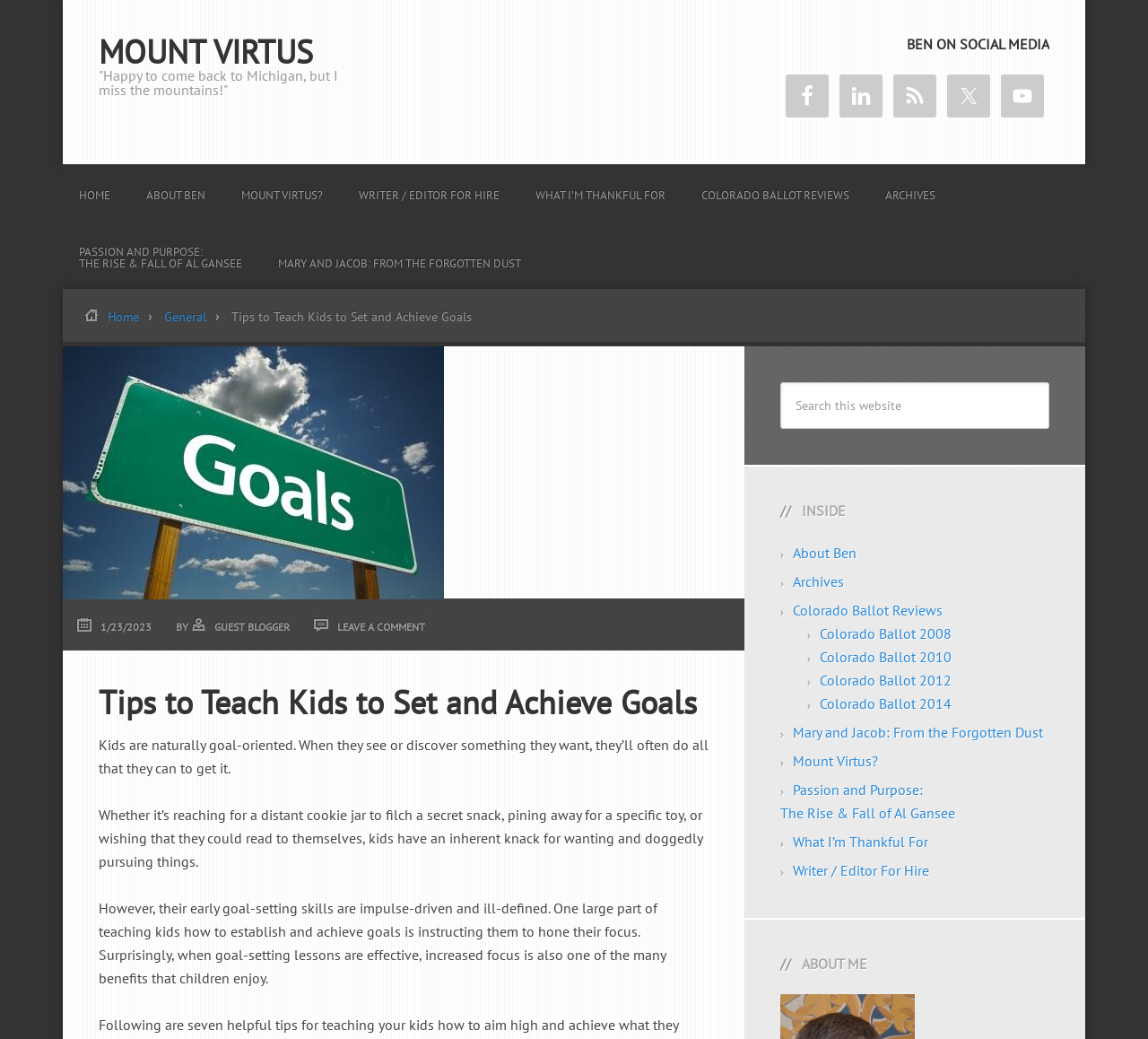Identify the bounding box coordinates of the area you need to click to perform the following instruction: "Search this website".

[0.68, 0.368, 0.914, 0.413]